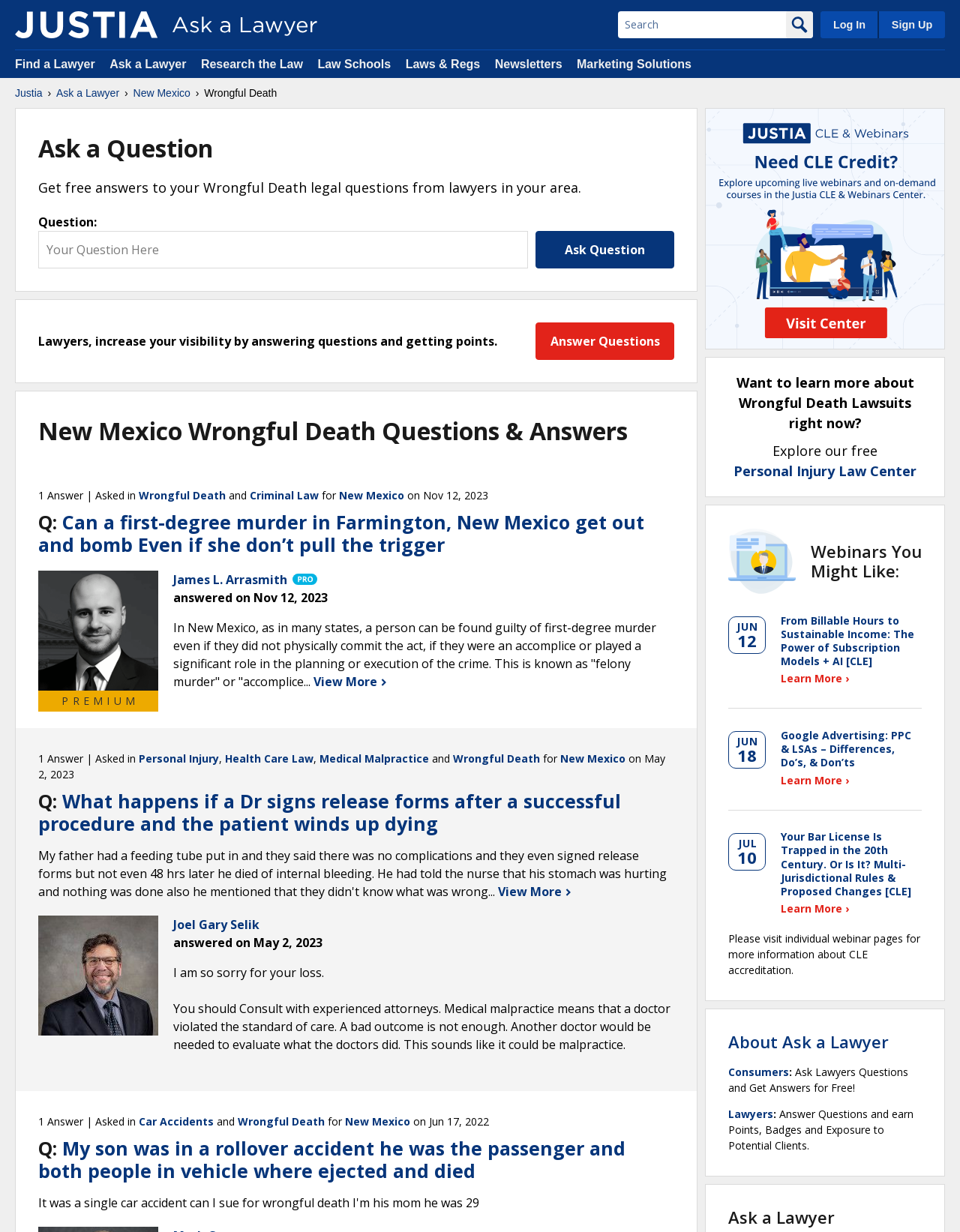What is the topic of the second question?
Please describe in detail the information shown in the image to answer the question.

I read the second question and found that it is related to medical malpractice, as the question mentions a doctor signing release forms after a successful procedure.